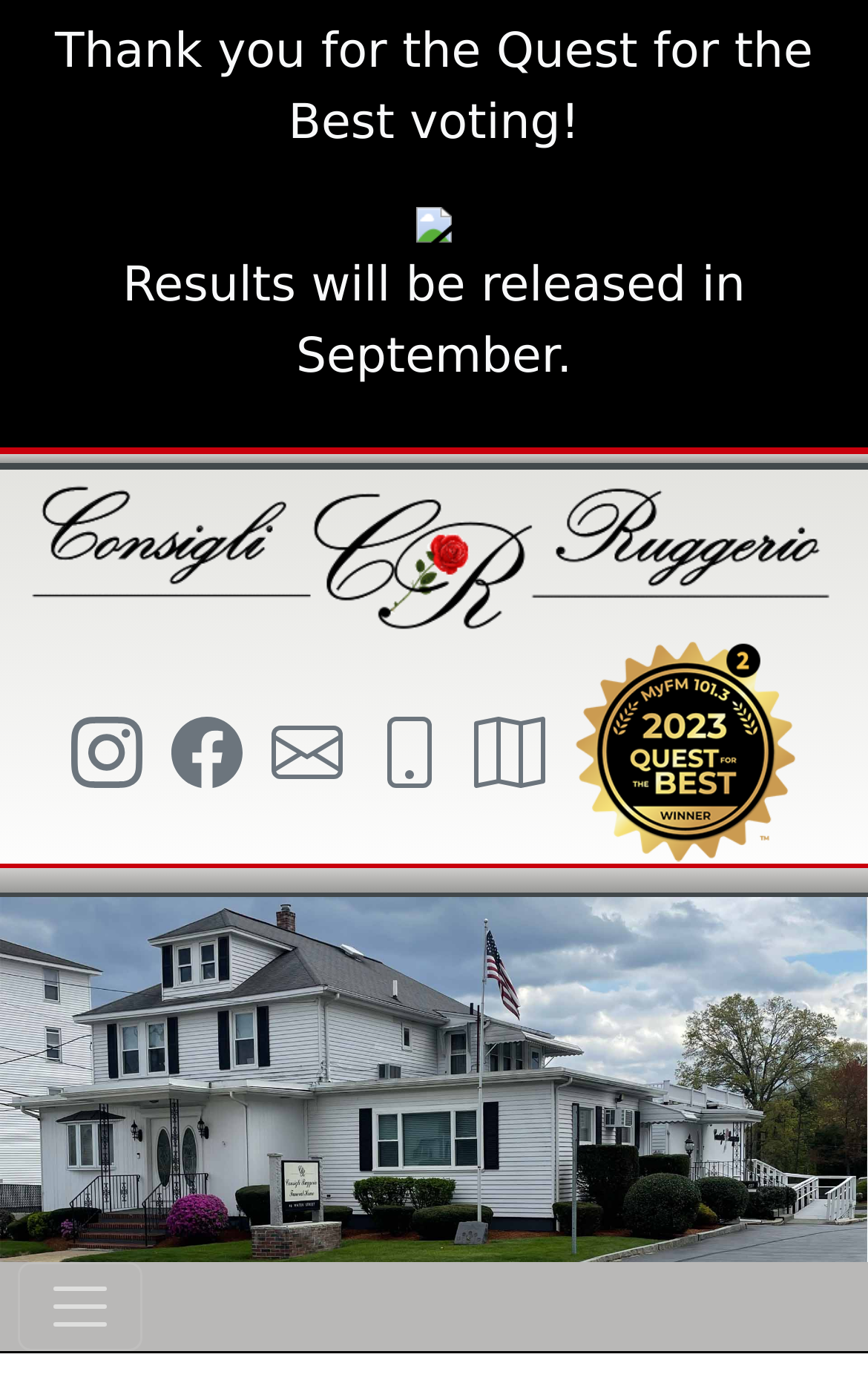Please find and report the primary heading text from the webpage.

Gloria I. (Bartlett) Mainville, 91,